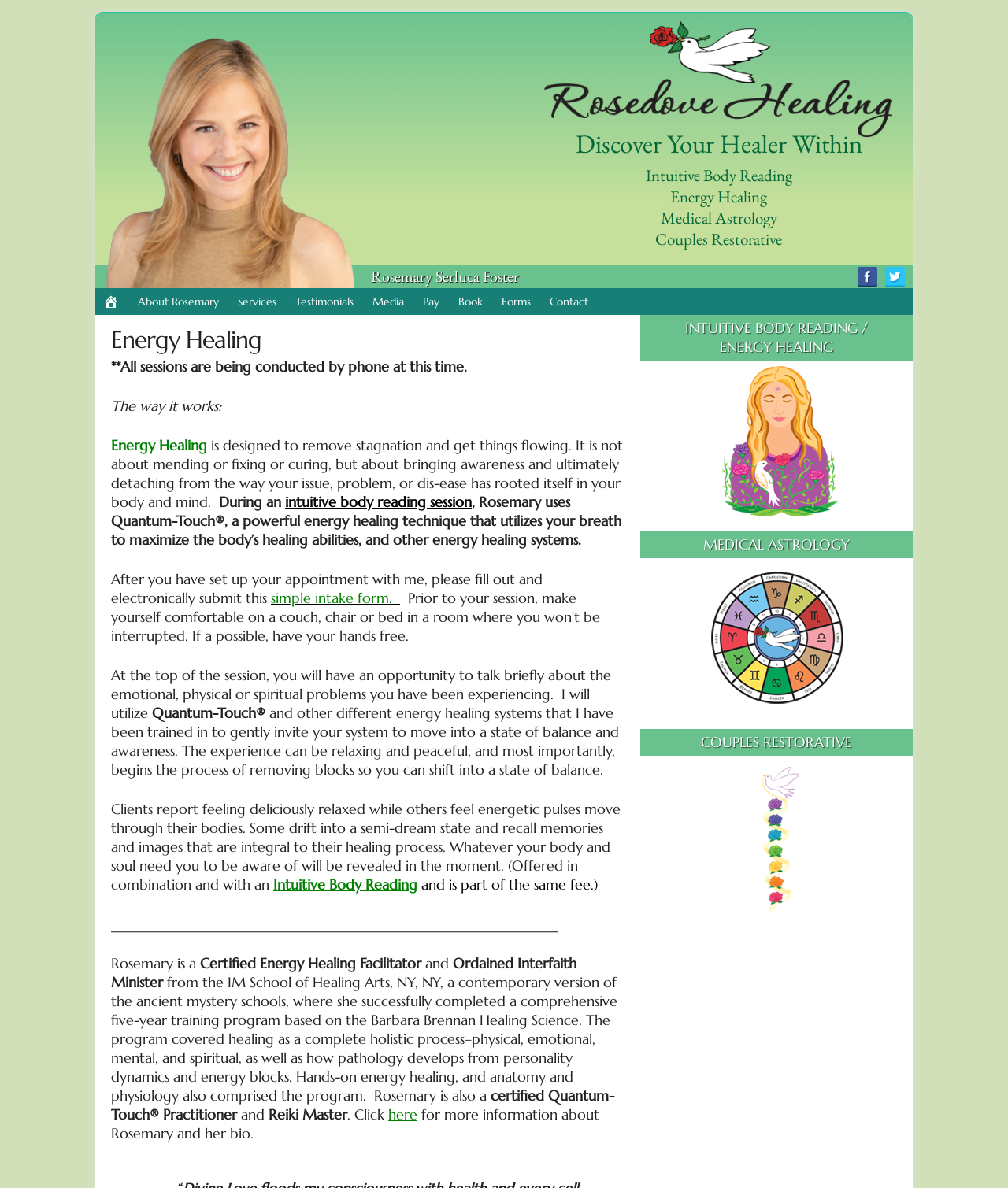What is the name of the energy healing technique used?
Provide an in-depth answer to the question, covering all aspects.

I found the text 'Rosemary uses Quantum-Touch®, a powerful energy healing technique that utilizes your breath to maximize the body’s healing abilities...' in the StaticText element with ID 184, which mentions the name of the energy healing technique used.